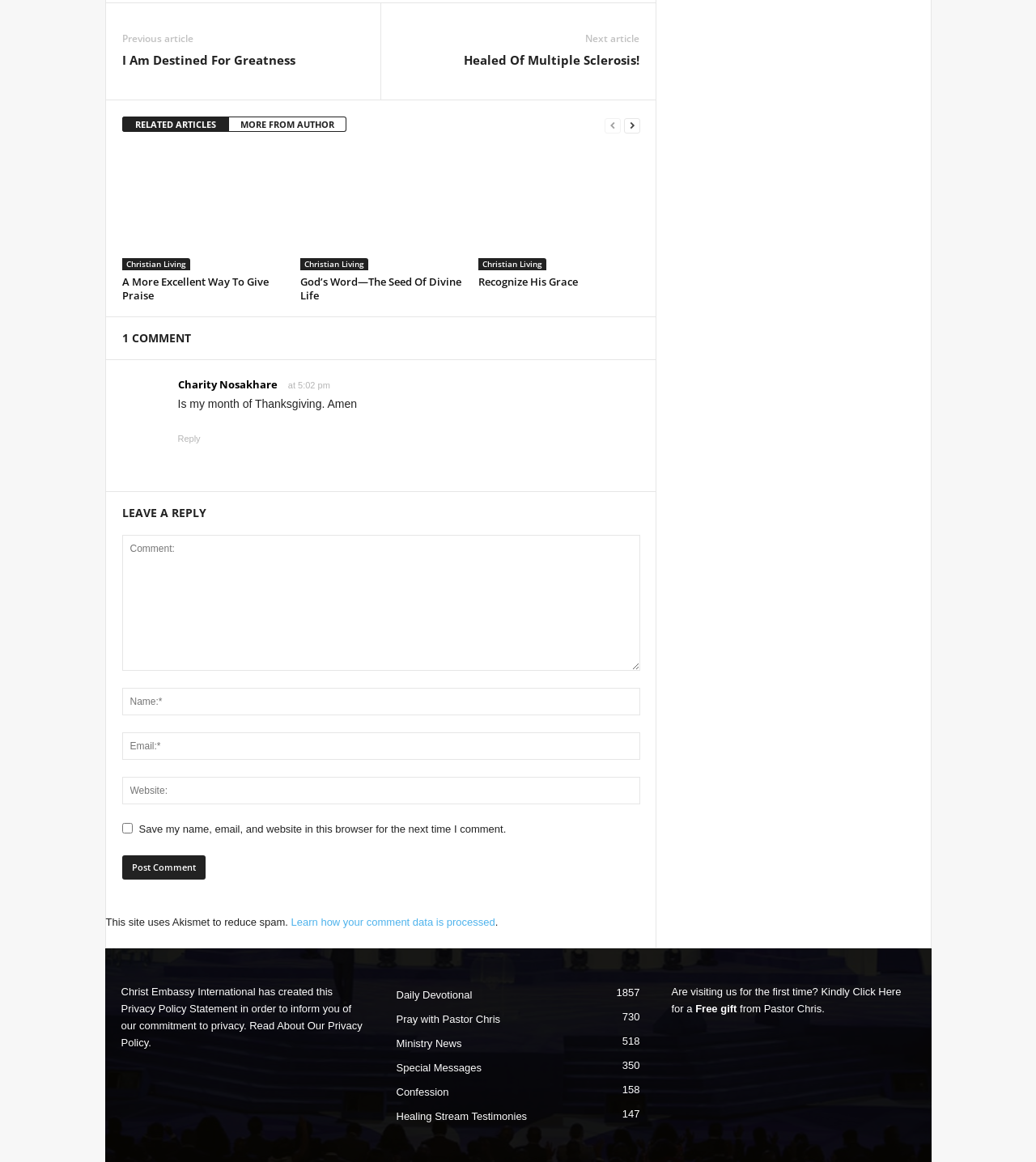Please answer the following question using a single word or phrase: 
What is the name of the author of the first comment?

Charity Nosakhare